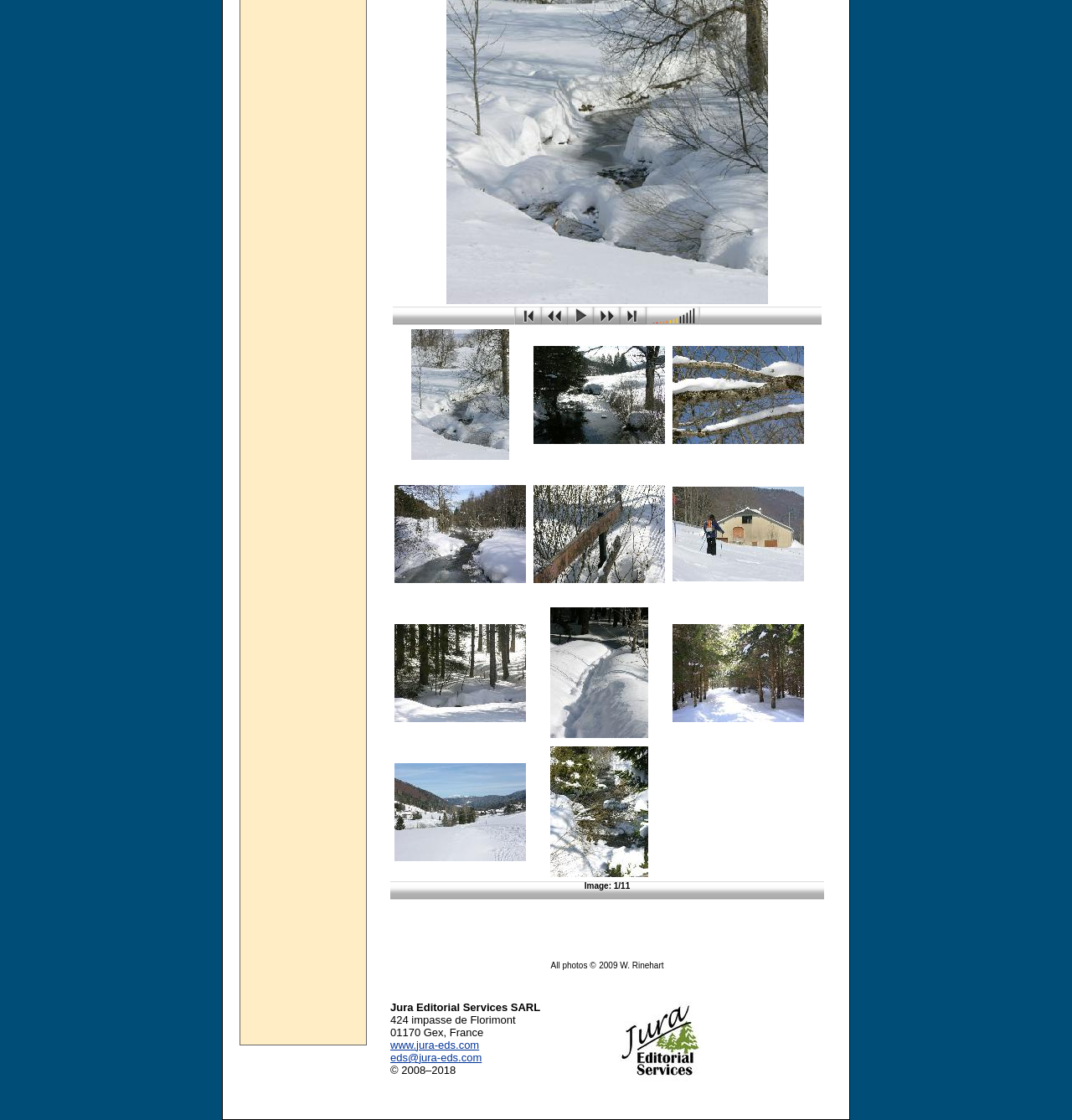Find the bounding box of the UI element described as: "www.jura-eds.com". The bounding box coordinates should be given as four float values between 0 and 1, i.e., [left, top, right, bottom].

[0.364, 0.93, 0.447, 0.938]